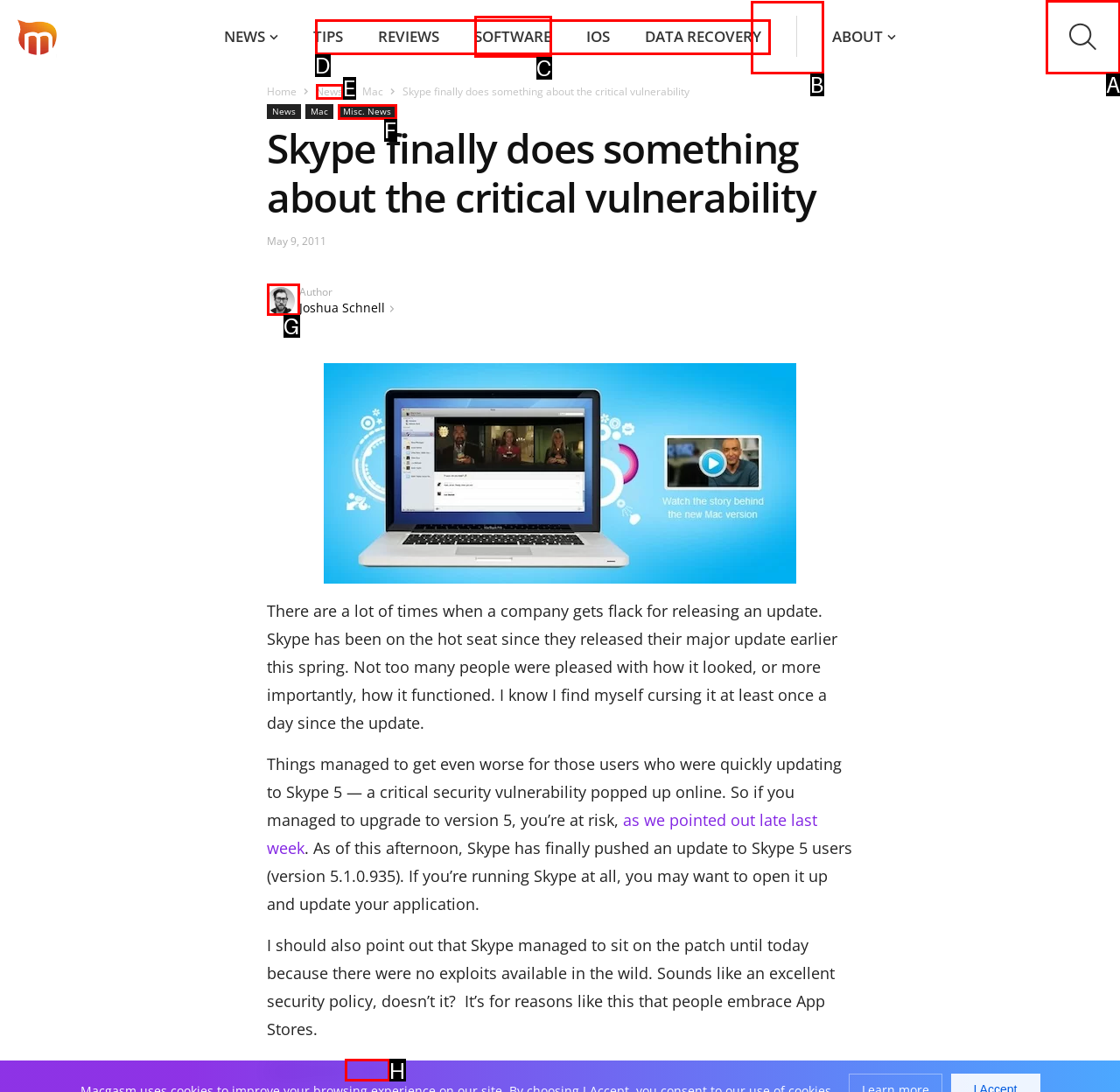Determine which option should be clicked to carry out this task: Visit the TUAW website
State the letter of the correct choice from the provided options.

H